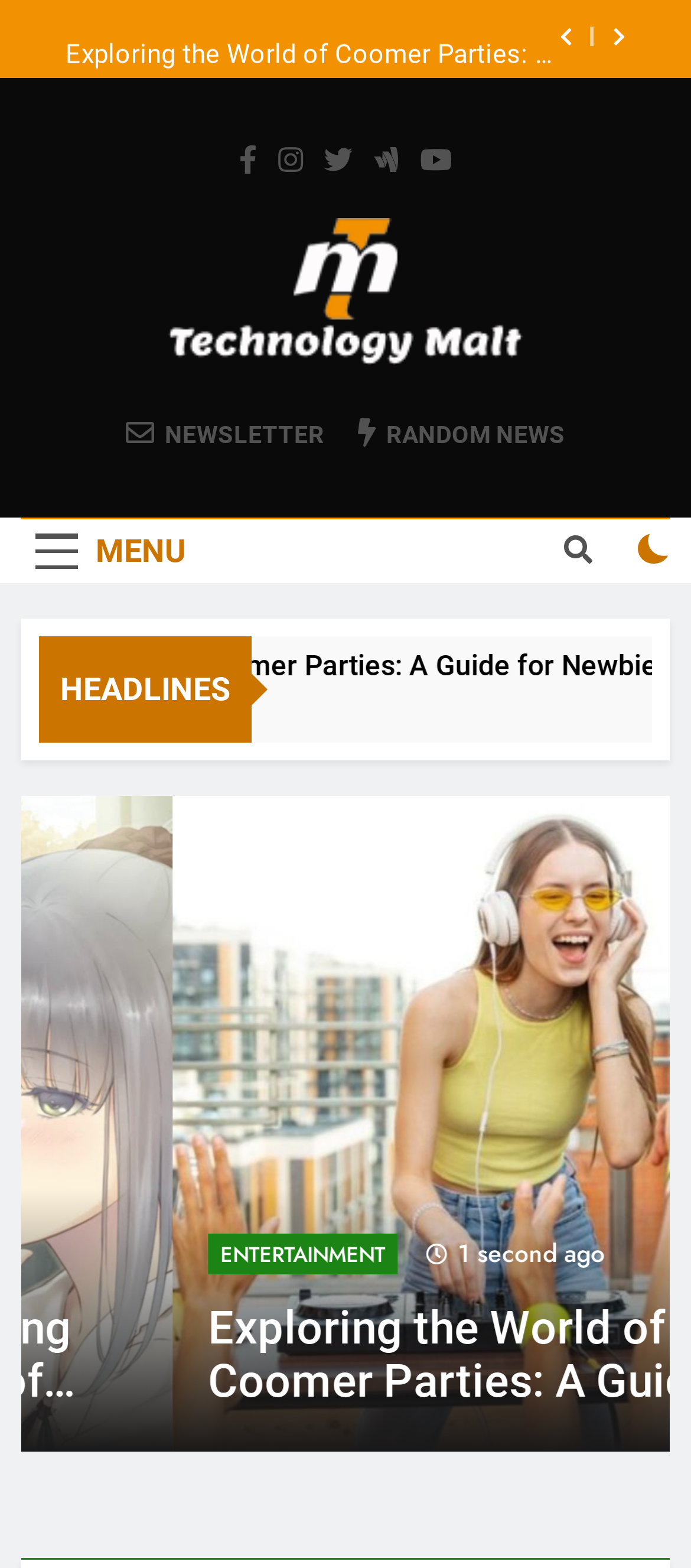Generate a comprehensive caption for the webpage you are viewing.

This webpage is a blog titled "Technology Malt - My WordPress Blog". At the top right corner, there are two buttons with icons '\uf053' and '\uf054'. Below them, there are five social media links with icons '\uf39e', '\uf16d', '\uf099', '\uf1ee', and '\uf167'. 

To the left of these social media links, there is a link "Technology Malt" with an image of the same name. Below this link, there is a heading "Technology Malt" and a static text "My WordPress Blog". 

On the top left corner, there is a link "NEWSLETTER" with an icon '\uf0e0' and another link "RANDOM NEWS" with an icon '\uf0e7'. 

Below these links, there is a button "MENU" and another button with an icon '\uf002' to the right of it. To the right of these buttons, there is an unchecked checkbox. 

Further down, there is a static text "HEADLINES". Below it, there is a figure with a link to "vital-mag.net" and an image of the same URL. There is also a time element in this figure. 

The main content of the webpage is divided into four sections: "EDUCATION", "TECH NEWS", "ARTIFICIAL INTELLIGENCE", and another "EDUCATION" section. Each section has a heading and a link to an article. The articles are titled "Juliana Garofalo teacher : Who Goes Above and Beyond for Her Students", "The Evolution of Teltlk: From Its Inception to Its Current Features", "The Future of AI Writing: A Closer Look at Amazon’s GPT-55X", and "From Circles to Polygons: Exploring the Fascinating World of Geometry spot".